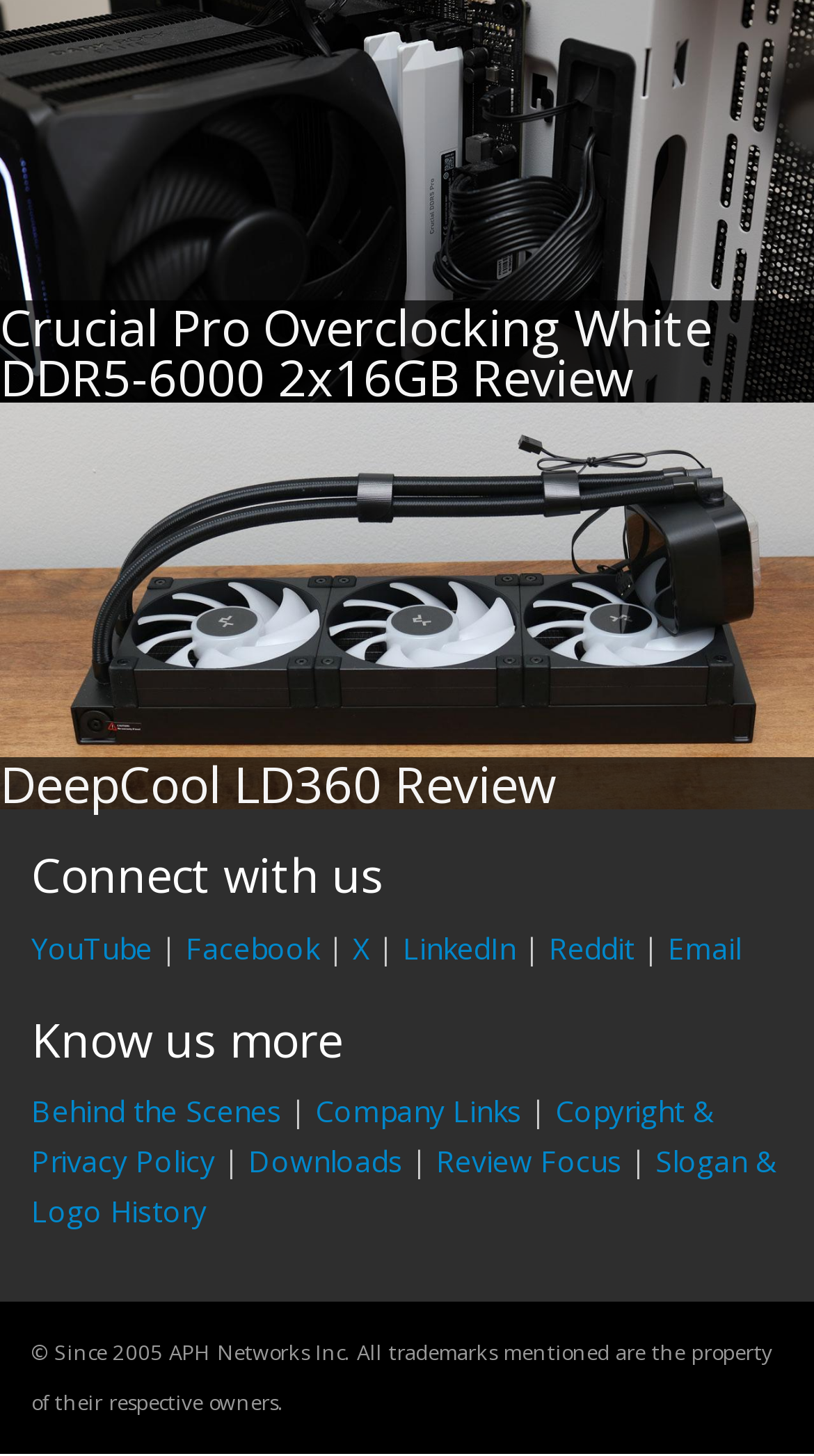What social media platforms can you connect with this website on?
Using the screenshot, give a one-word or short phrase answer.

YouTube, Facebook, LinkedIn, Reddit